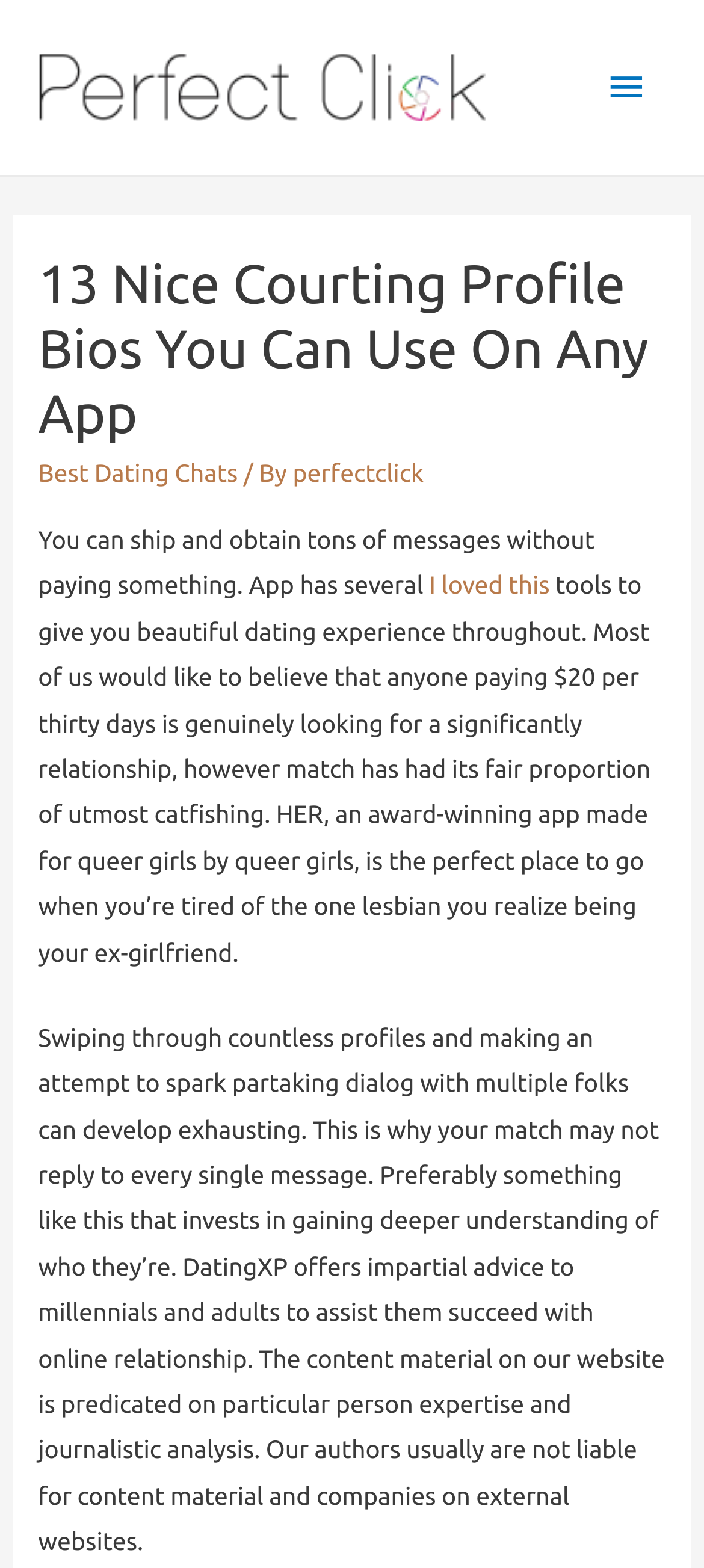Determine the bounding box for the described UI element: "alt="Perfectclick"".

[0.051, 0.045, 0.692, 0.064]